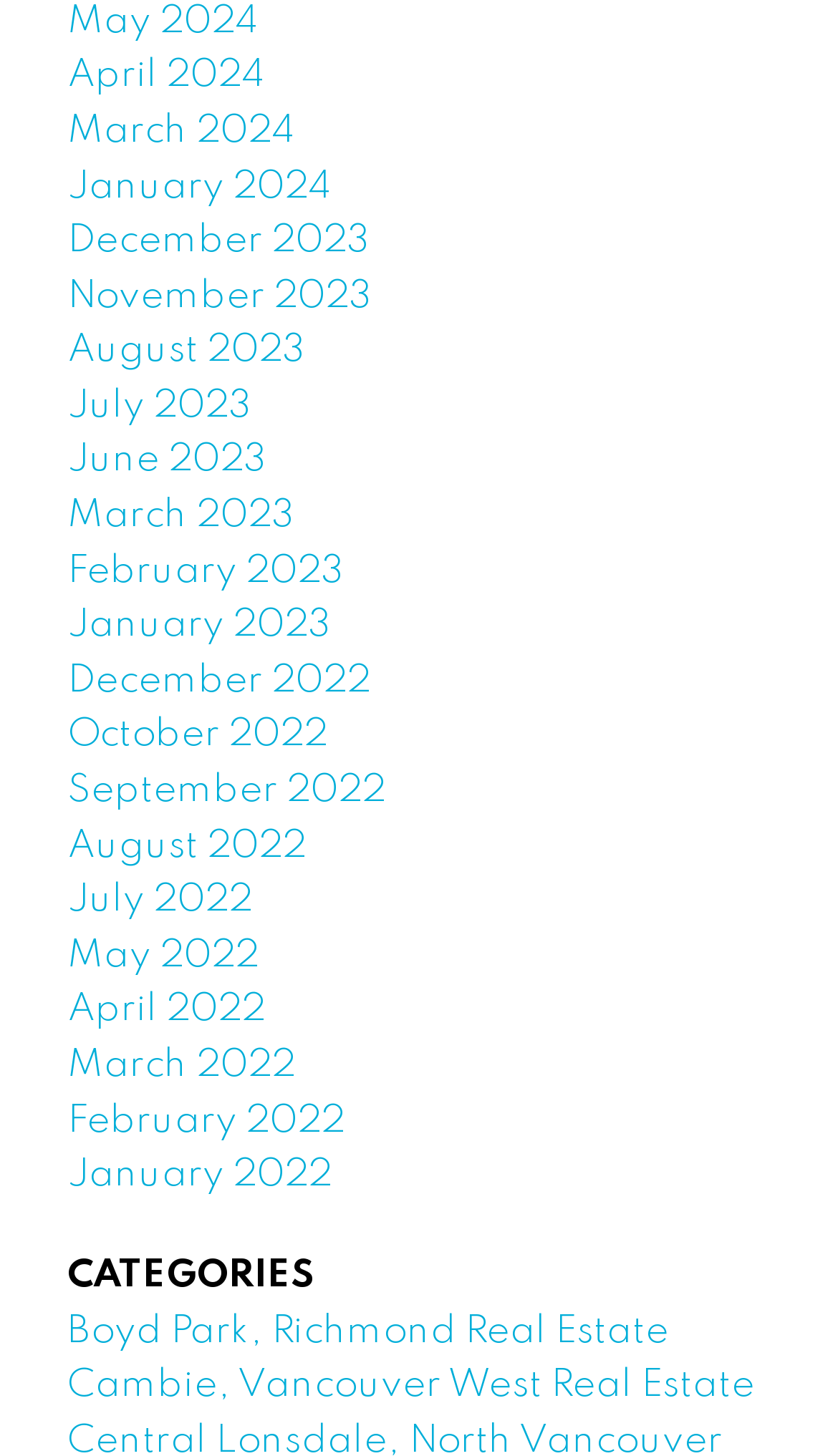Find the bounding box coordinates of the element to click in order to complete this instruction: "Browse Boyd Park, Richmond Real Estate". The bounding box coordinates must be four float numbers between 0 and 1, denoted as [left, top, right, bottom].

[0.08, 0.901, 0.798, 0.927]